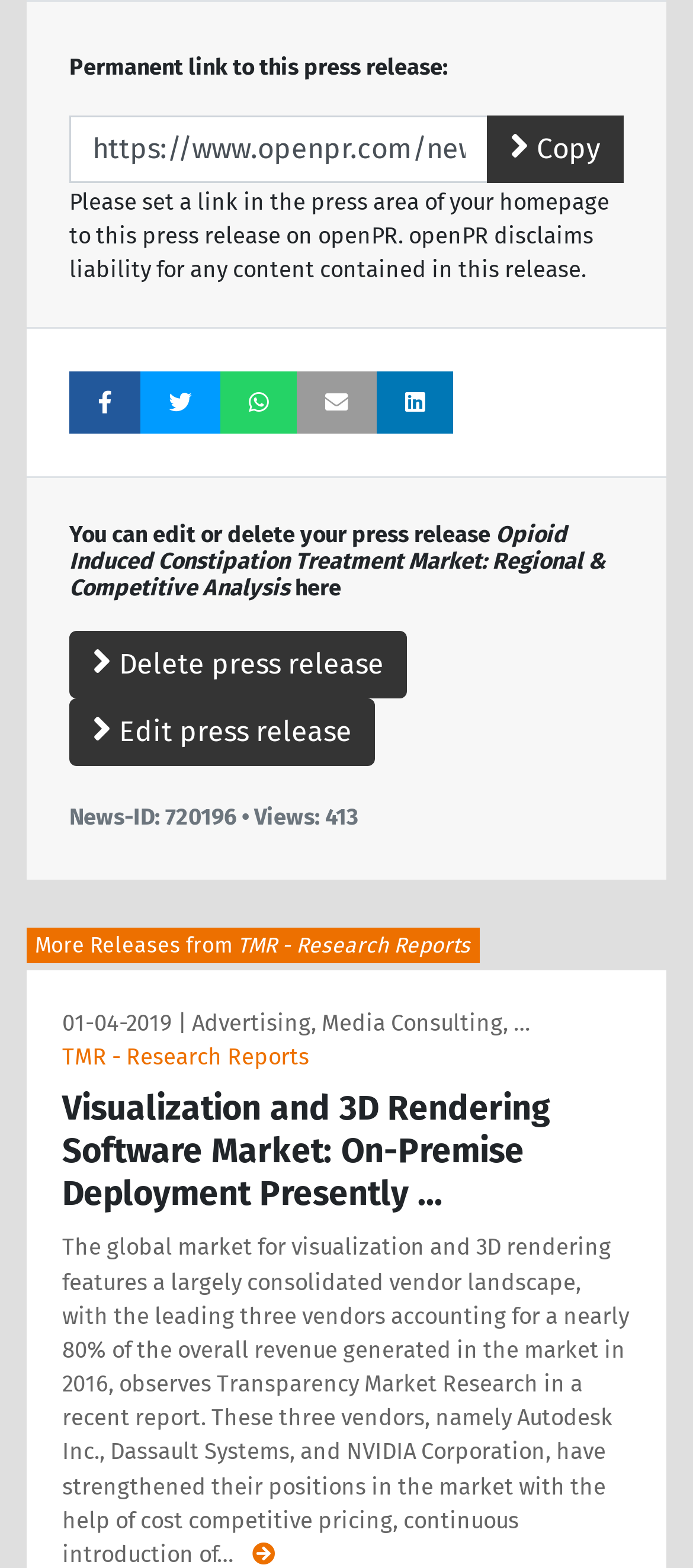What are the three leading vendors in the visualization and 3D rendering market?
Look at the image and respond with a single word or a short phrase.

Autodesk Inc., Dassault Systems, and NVIDIA Corporation